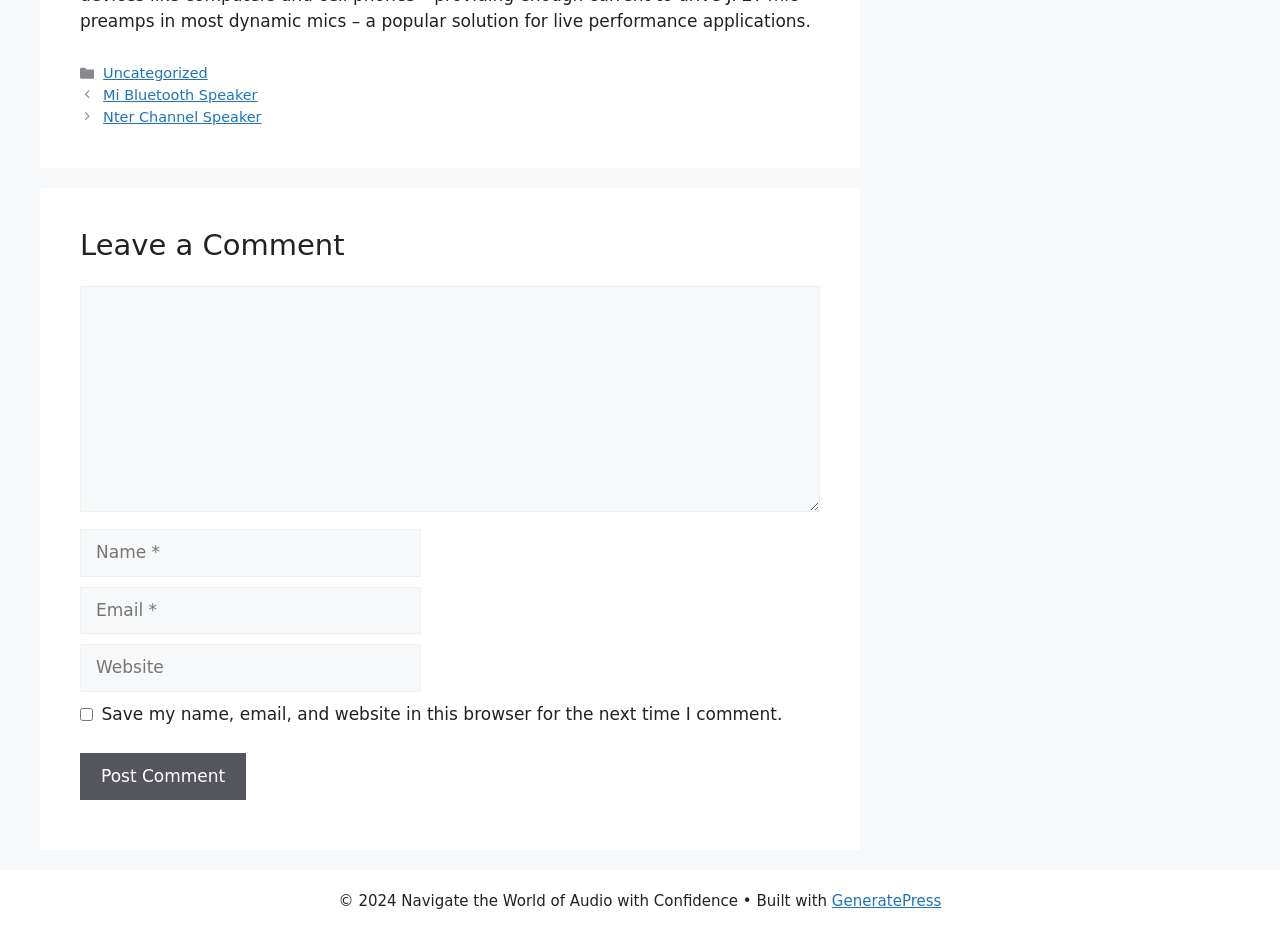Find the bounding box coordinates for the HTML element described as: "parent_node: Comment name="url" placeholder="Website"". The coordinates should consist of four float values between 0 and 1, i.e., [left, top, right, bottom].

[0.062, 0.691, 0.329, 0.742]